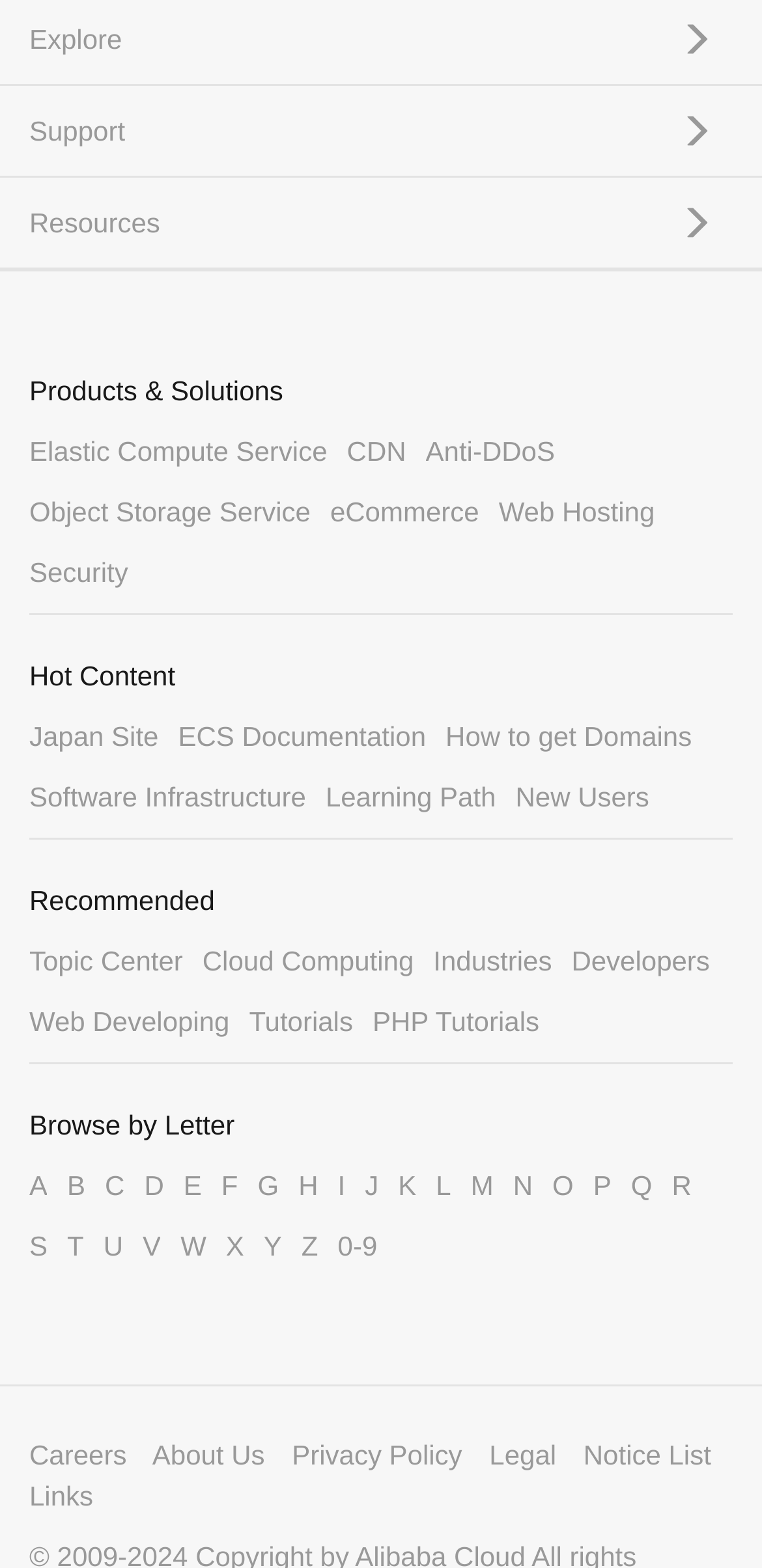Please locate the bounding box coordinates of the element that should be clicked to complete the given instruction: "Click on the 'abuse' link".

None